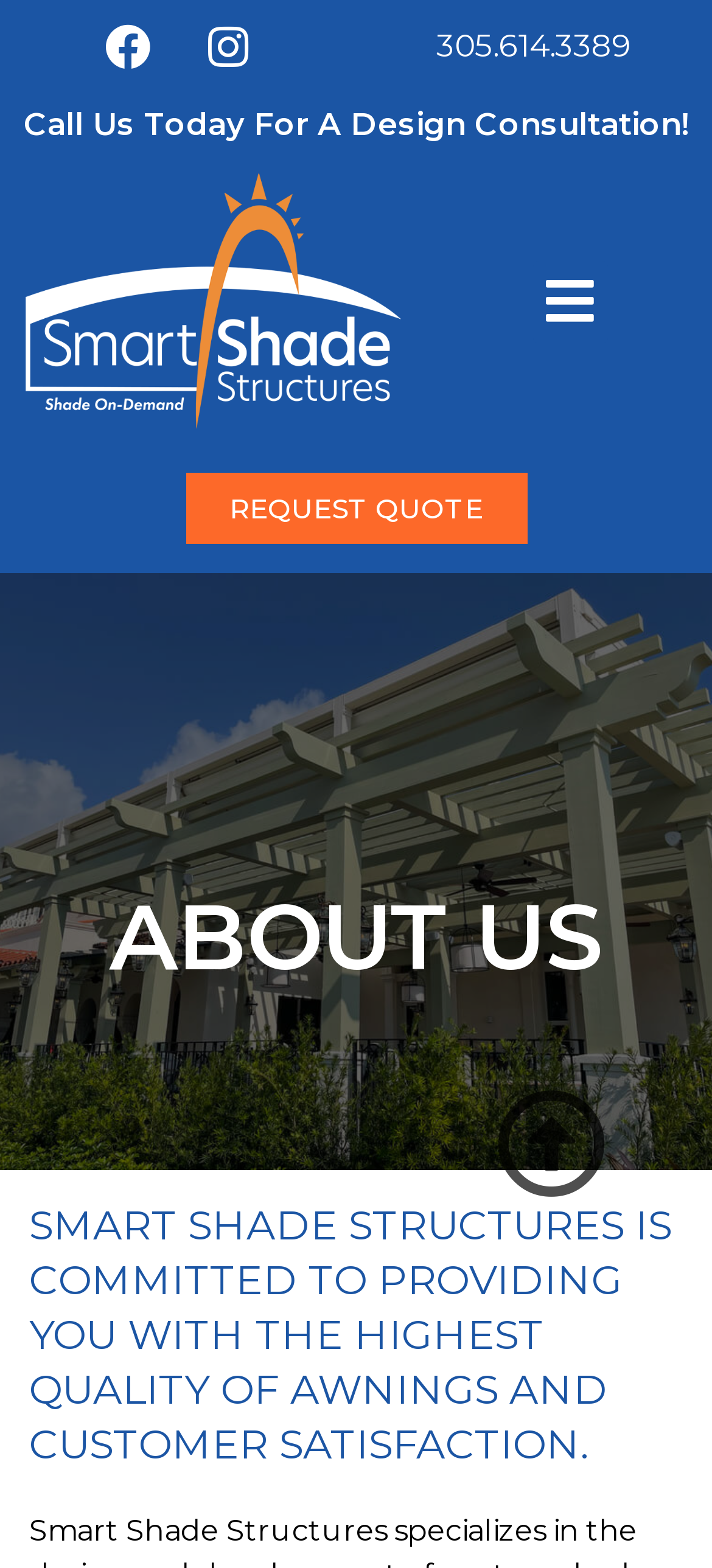What is the phone number to call for a design consultation?
Look at the image and respond with a single word or a short phrase.

305.614.3389